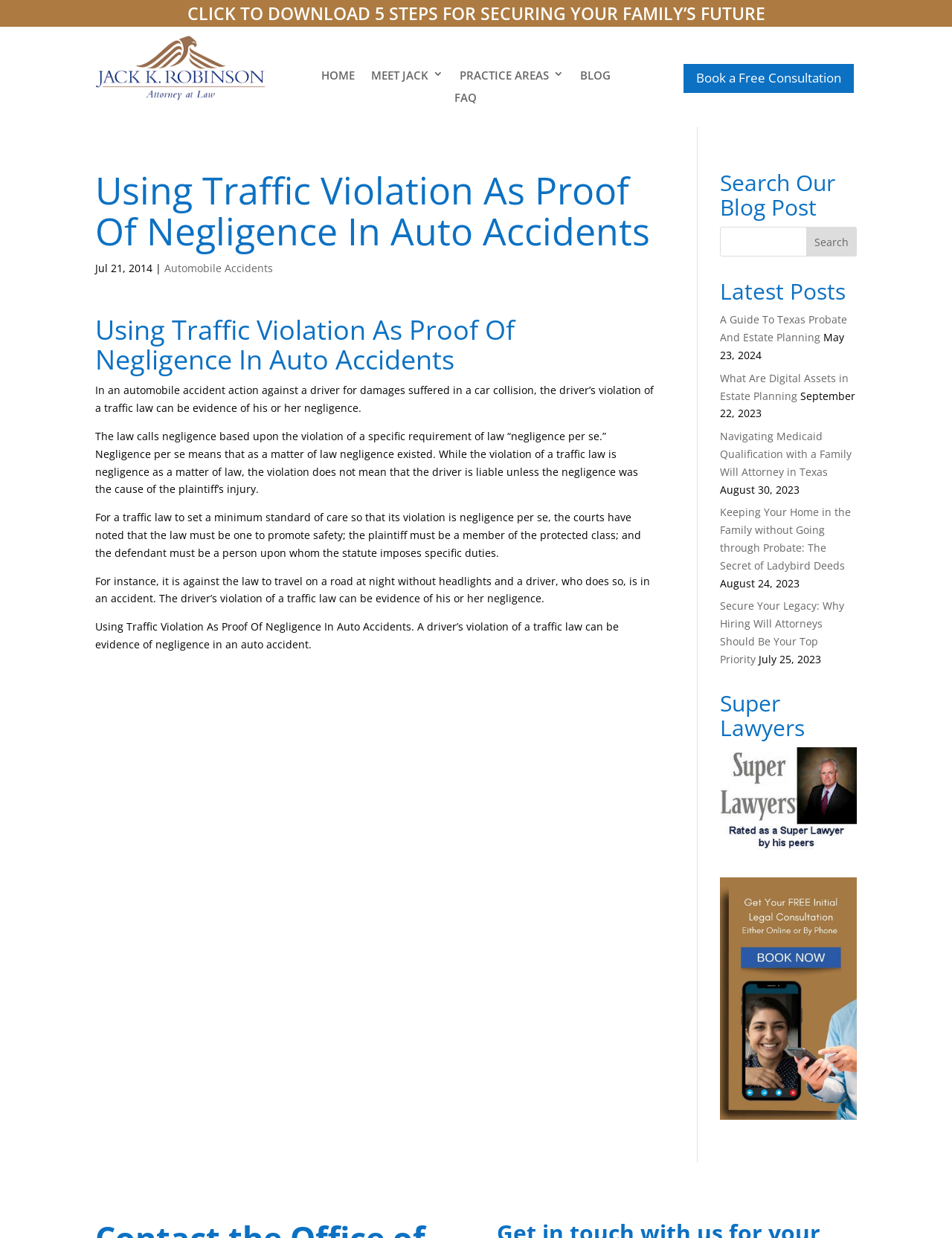Identify the bounding box for the UI element described as: "Automobile Accidents". The coordinates should be four float numbers between 0 and 1, i.e., [left, top, right, bottom].

[0.173, 0.211, 0.287, 0.223]